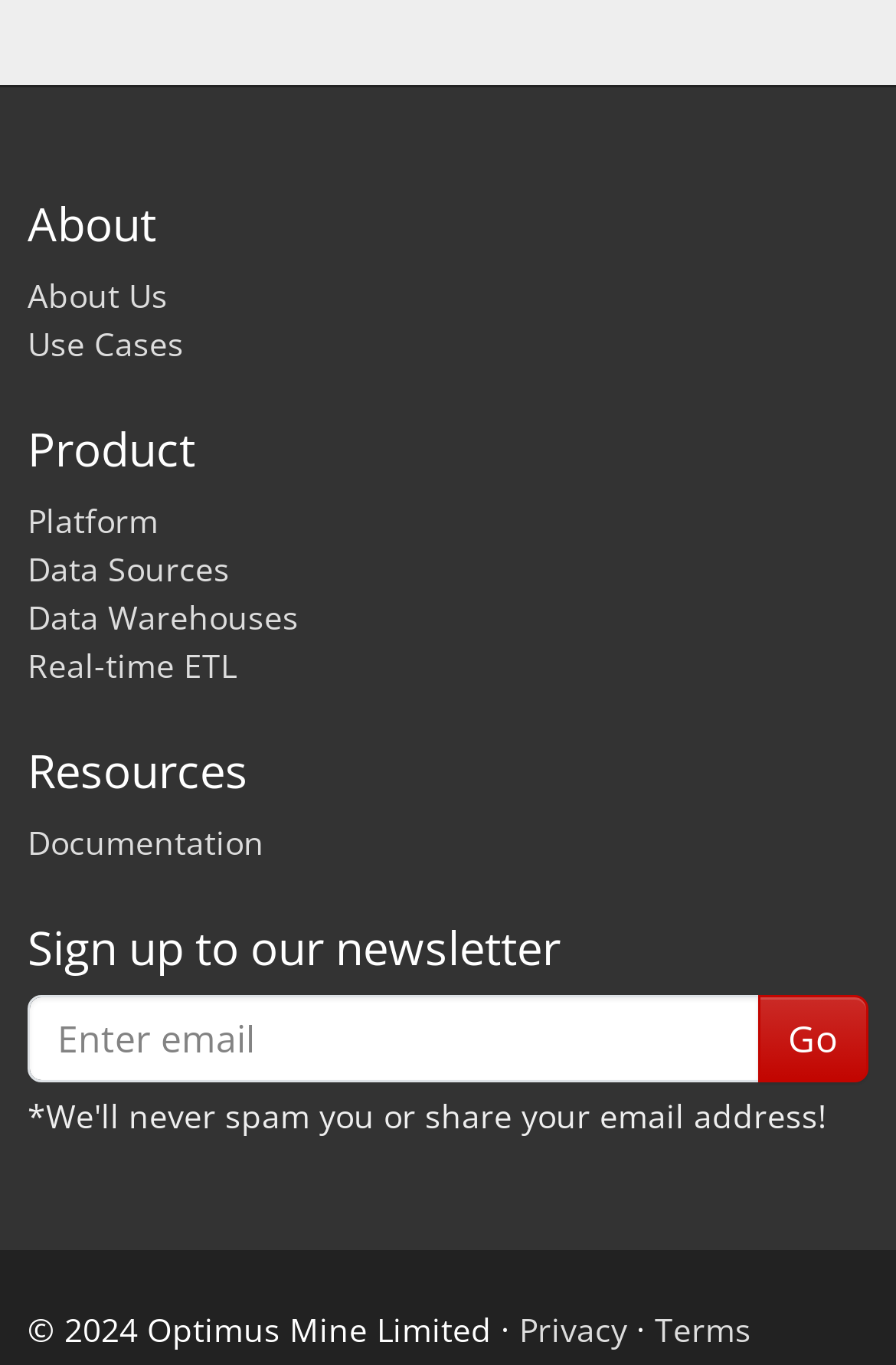Please determine the bounding box coordinates for the UI element described as: "Real-time ETL".

[0.031, 0.471, 0.264, 0.503]